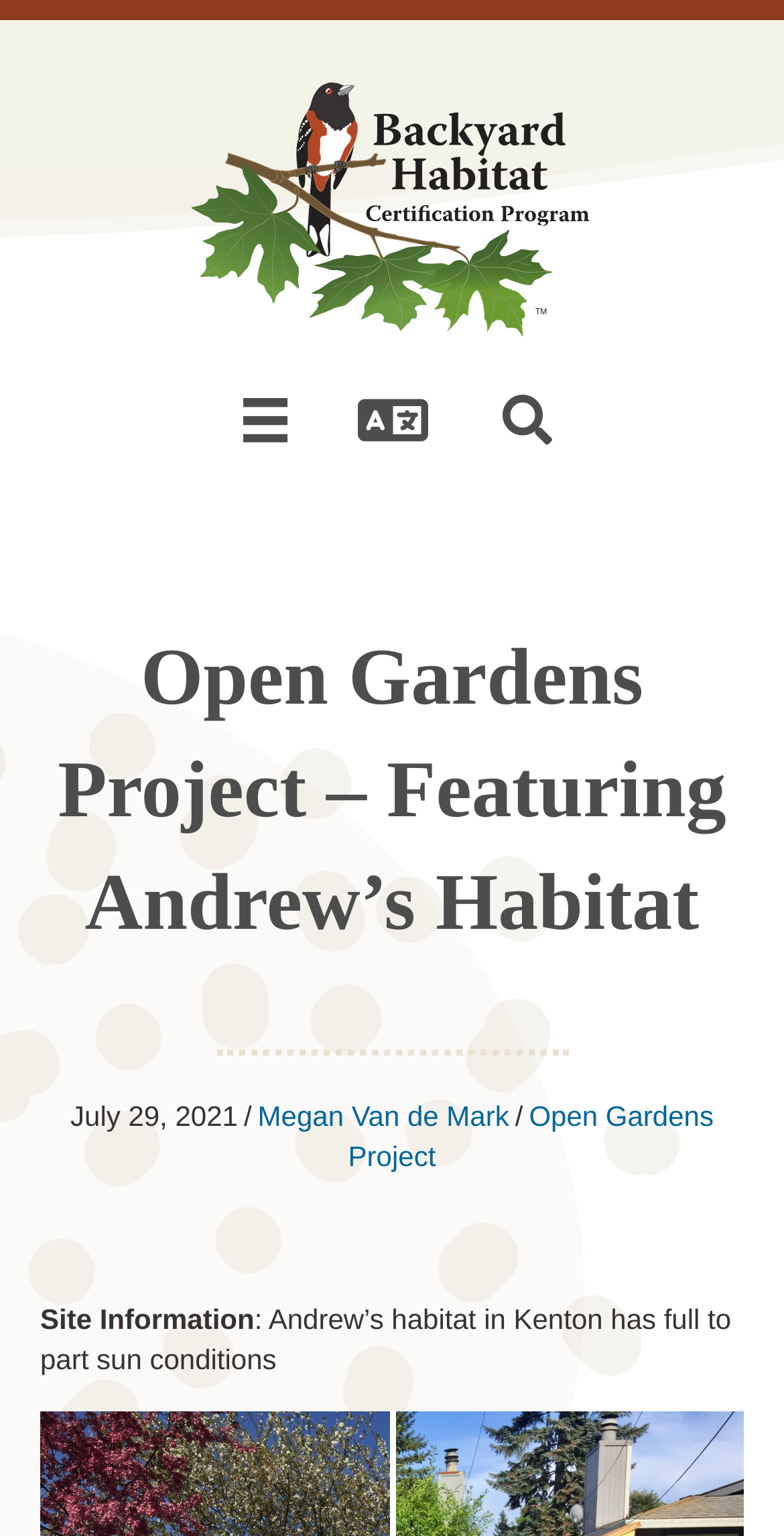Describe all the significant parts and information present on the webpage.

The webpage is about the Open Gardens Project, featuring Andrew's Habitat. At the top left, there is a logo of Backyard Habitats, accompanied by a link to the logo. To the right of the logo, there is a button to reveal a menu, indicated by an icon. Further to the right, there is a link to switch to English, and another link to search.

Below the top navigation bar, the main heading "Open Gardens Project – Featuring Andrew’s Habitat" is prominently displayed, spanning almost the entire width of the page. Below the heading, there is a date "July 29, 2021", followed by a slash, and then a link to "Megan Van de Mark" and another link to "Open Gardens Project".

In the lower section of the page, there is a section labeled "Site Information", which describes Andrew's habitat in Kenton as having full to part sun conditions. To the left of this section, there is a "CANCEL" button.